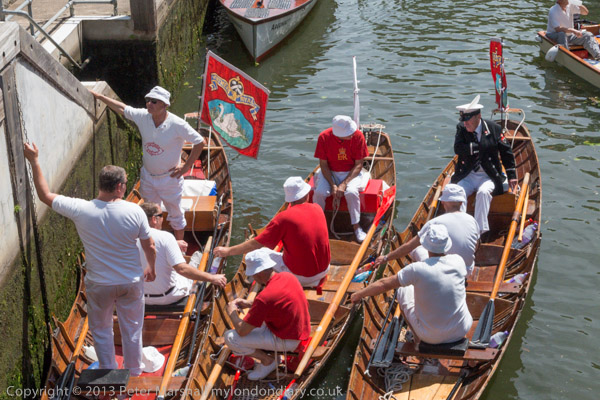Detail every visible element in the image extensively.

In this vibrant scene, several individuals are gathered along the edge of a canal, preparing for a rowing event. Two traditional wooden boats are visible, each containing crew members dressed in matching outfits, predominantly white and red. The participants display a sense of camaraderie as they interact, with some wearing hats and others waving flags emblazoned with symbolic designs. 

To the left, one individual stands alongside a stone wall, looking on as others make final preparations in their respective boats. The sunlit water reflects the activity, enhancing the lively atmosphere of the gathering. The backdrop reveals an array of boats moored nearby, contributing to the maritime setting of this exciting event.